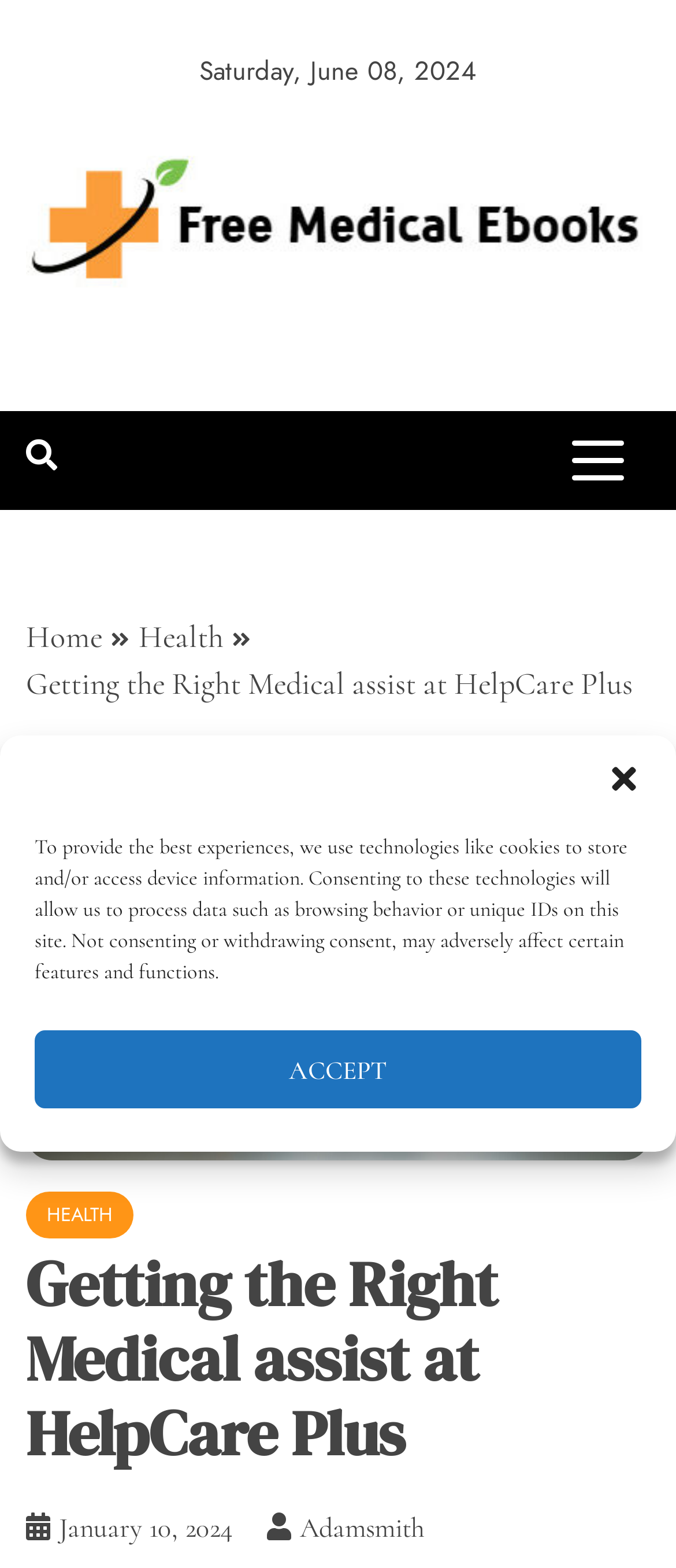Determine the main heading text of the webpage.

Getting the Right Medical assist at HelpCare Plus